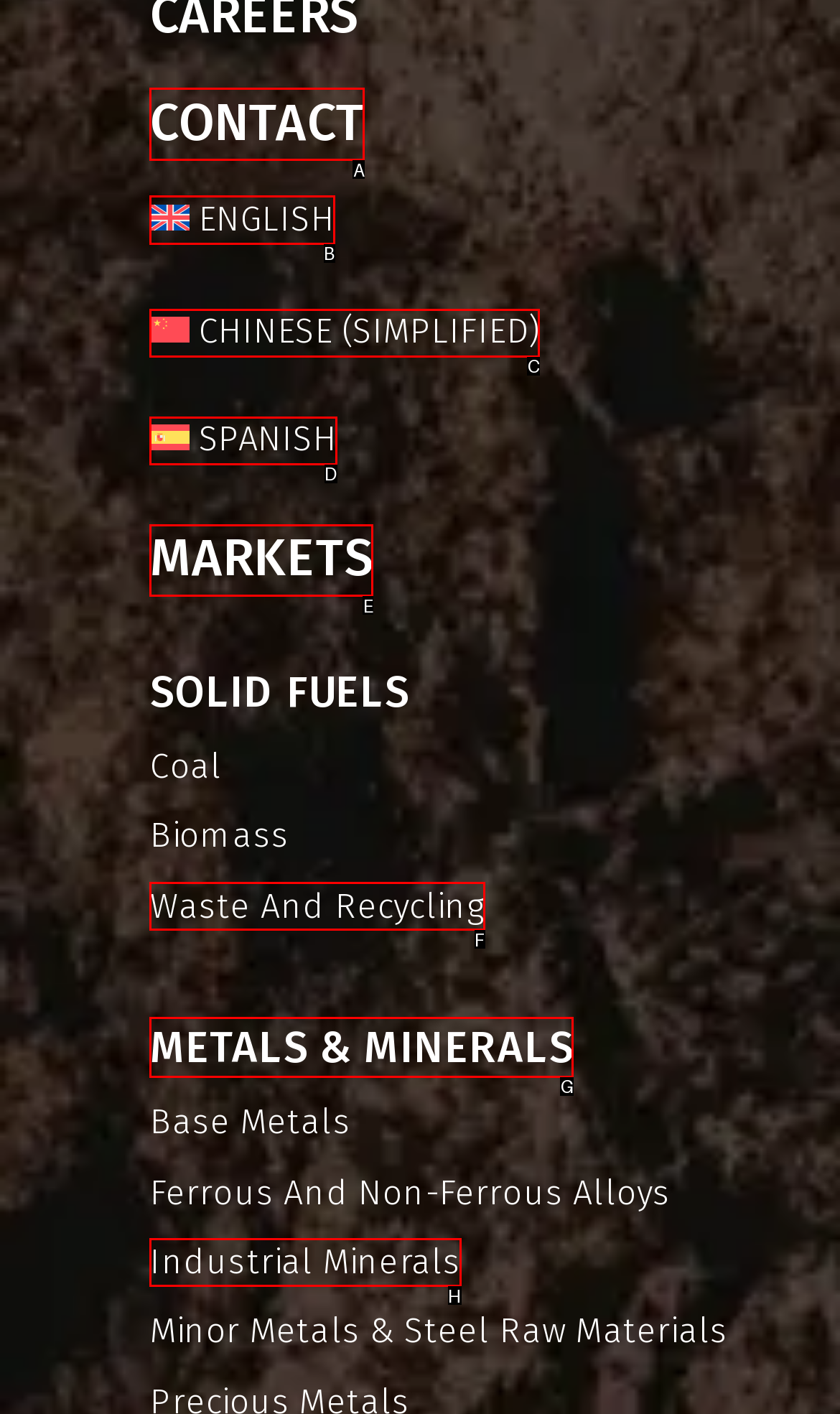Determine the letter of the UI element that you need to click to perform the task: learn about waste and recycling.
Provide your answer with the appropriate option's letter.

F